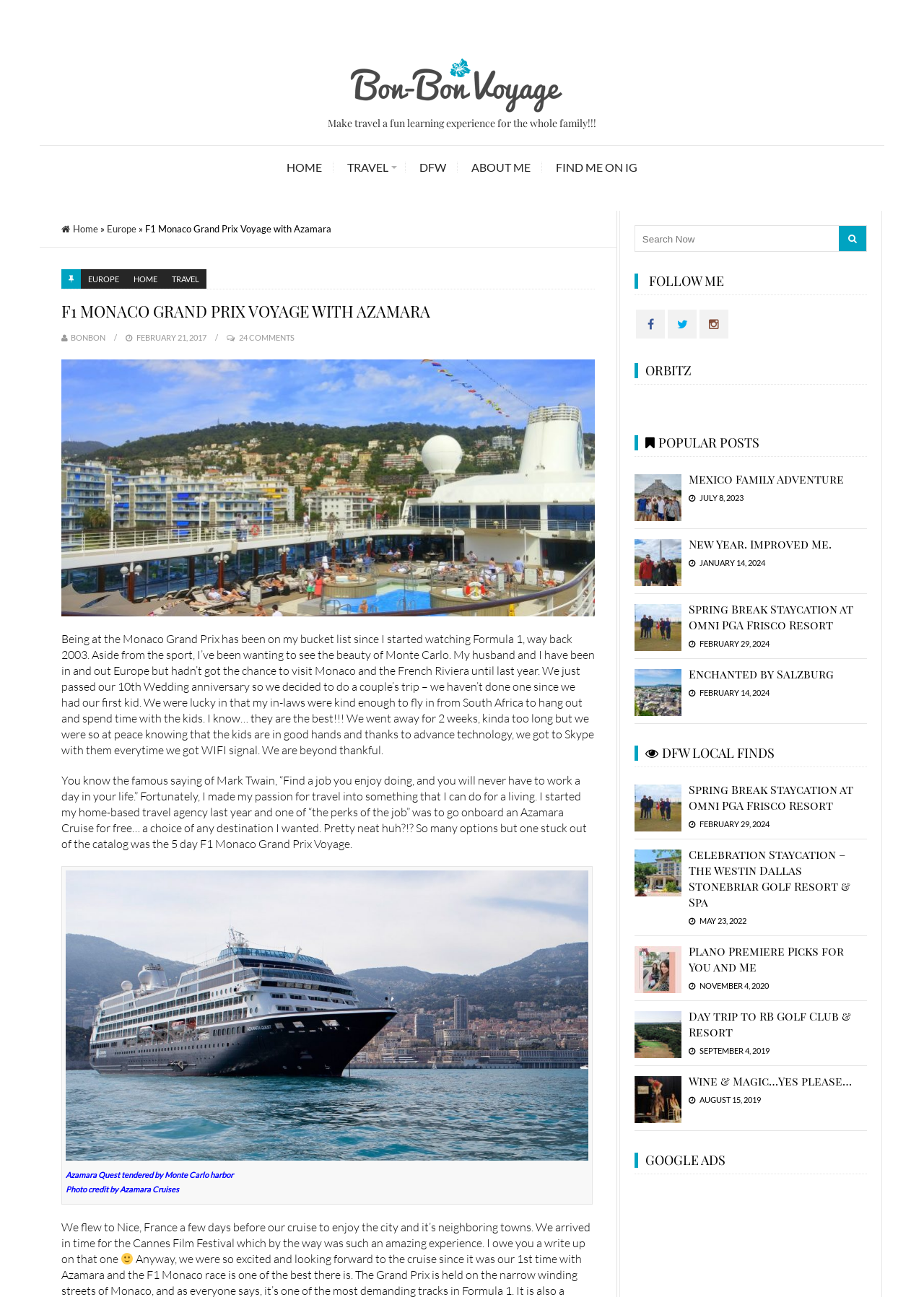Specify the bounding box coordinates of the area to click in order to execute this command: 'Follow the 'FOLLOW ME' link'. The coordinates should consist of four float numbers ranging from 0 to 1, and should be formatted as [left, top, right, bottom].

[0.687, 0.211, 0.938, 0.228]